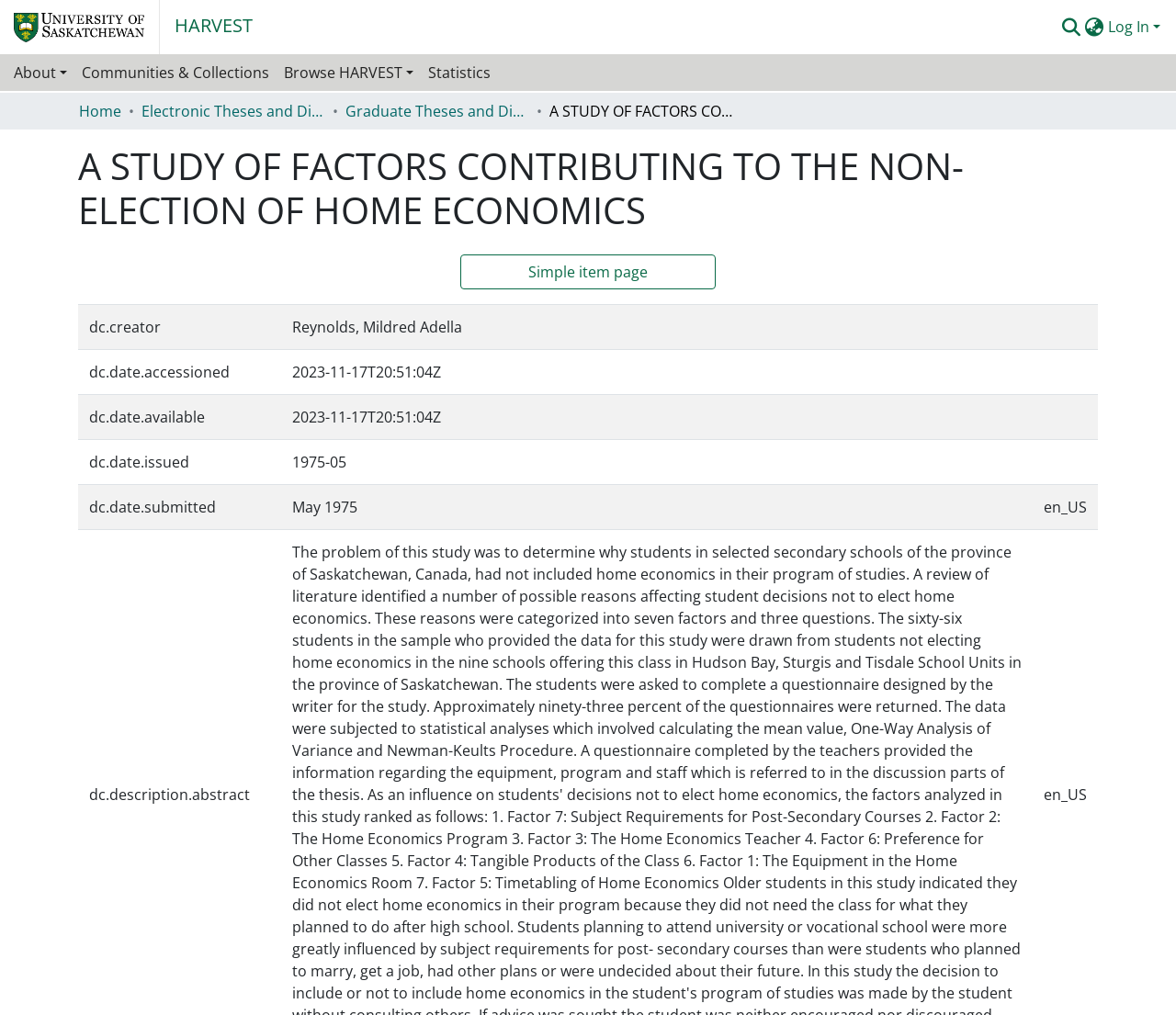What is the date of submission of this thesis?
Using the visual information, reply with a single word or short phrase.

May 1975